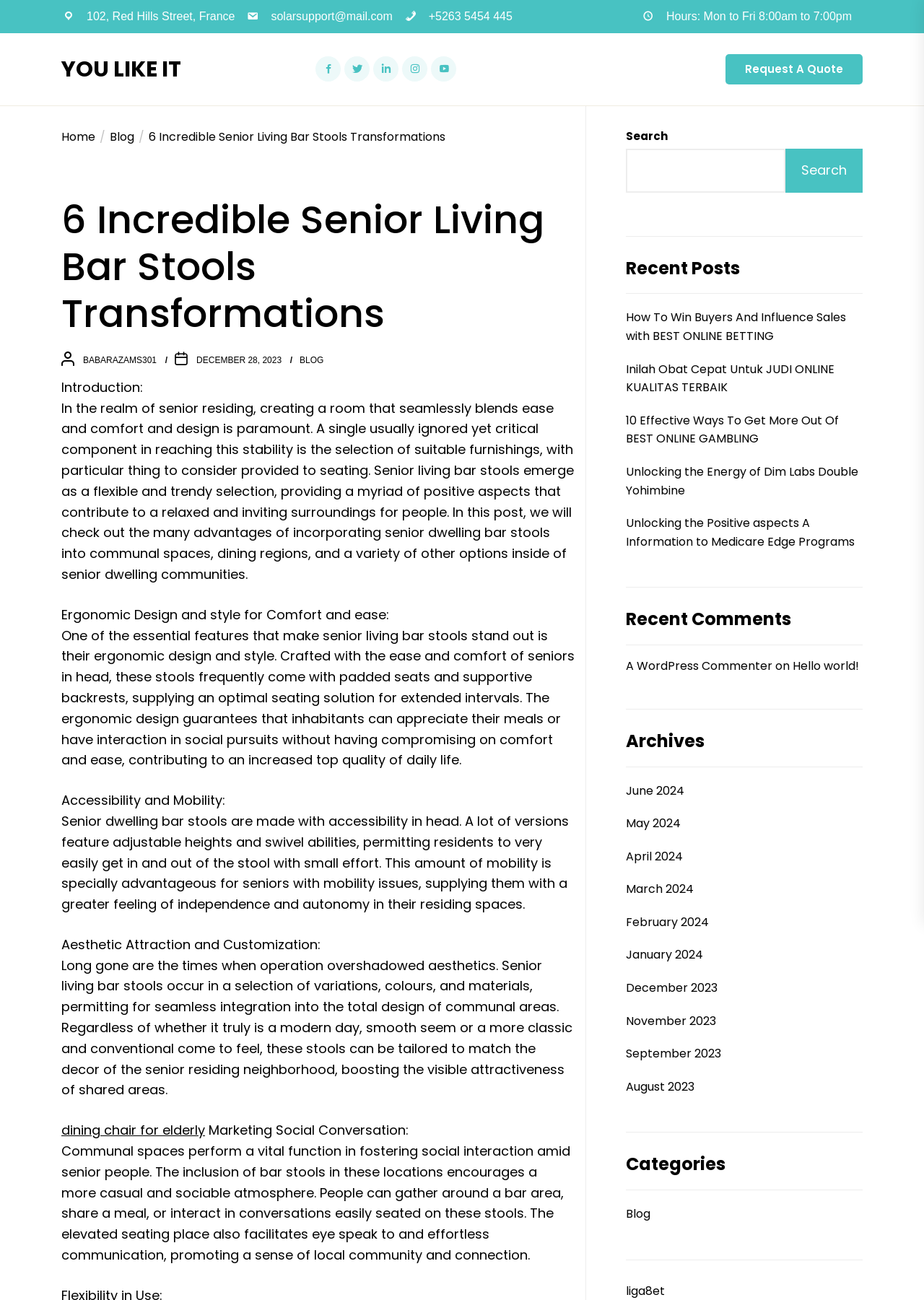Can you look at the image and give a comprehensive answer to the question:
What is the benefit of ergonomic design in senior living bar stools?

I found the benefit of ergonomic design in senior living bar stools by reading the section titled 'Ergonomic Design and style for Comfort and ease'. It explains that the ergonomic design ensures an optimal seating solution for extended periods, contributing to an increased quality of life.